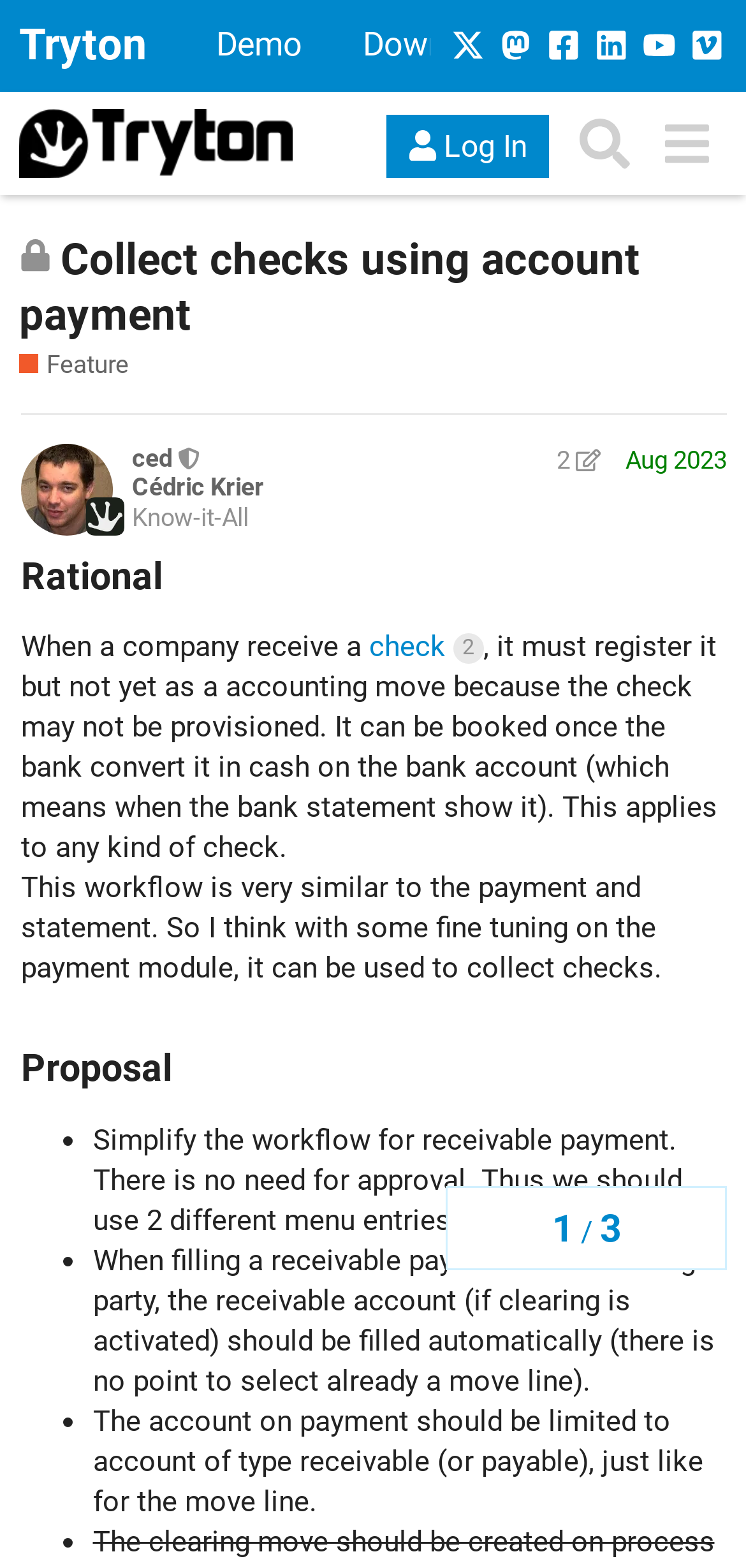Indicate the bounding box coordinates of the clickable region to achieve the following instruction: "View the 'Feature' proposal."

[0.026, 0.222, 0.173, 0.245]